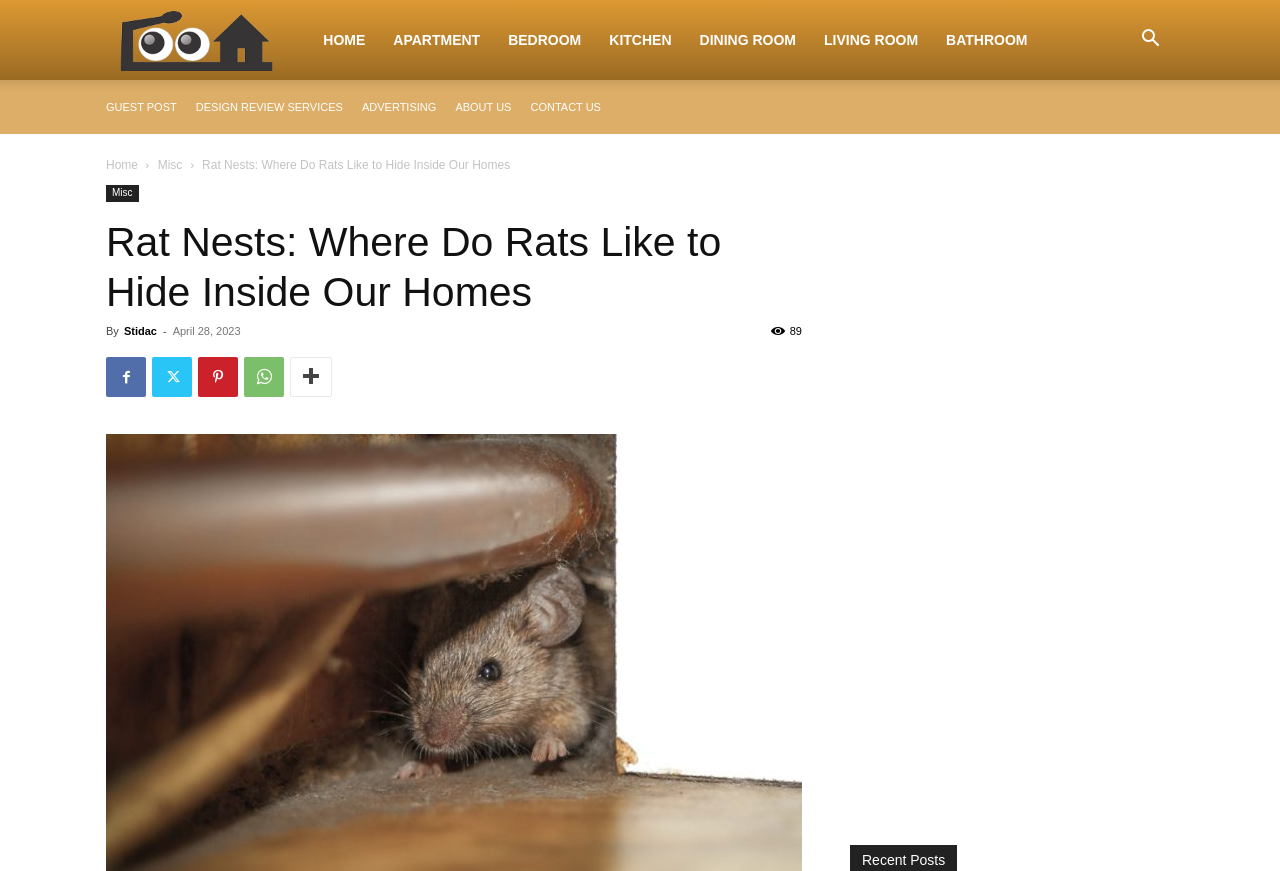Offer a thorough description of the webpage.

The webpage is about rat nests and where they like to hide inside homes. At the top left, there is a logo and a link to the website's homepage, "RooHome – Your Home Design & Plans". Next to it, there are several links to different sections of the website, including "HOME", "APARTMENT", "BEDROOM", and others. 

On the top right, there is a search button. Below the top navigation bar, there are more links to other sections of the website, such as "GUEST POST", "DESIGN REVIEW SERVICES", and "CONTACT US". 

The main content of the webpage starts with a heading "Rat Nests: Where Do Rats Like to Hide Inside Our Homes" followed by the author's name "Stidac" and the date "April 28, 2023". There are also several social media links and a counter showing "89" views. 

Below the main heading, there is a large section of content, which is not explicitly described in the accessibility tree. On the right side of the webpage, there is a large advertisement iframe taking up most of the space.